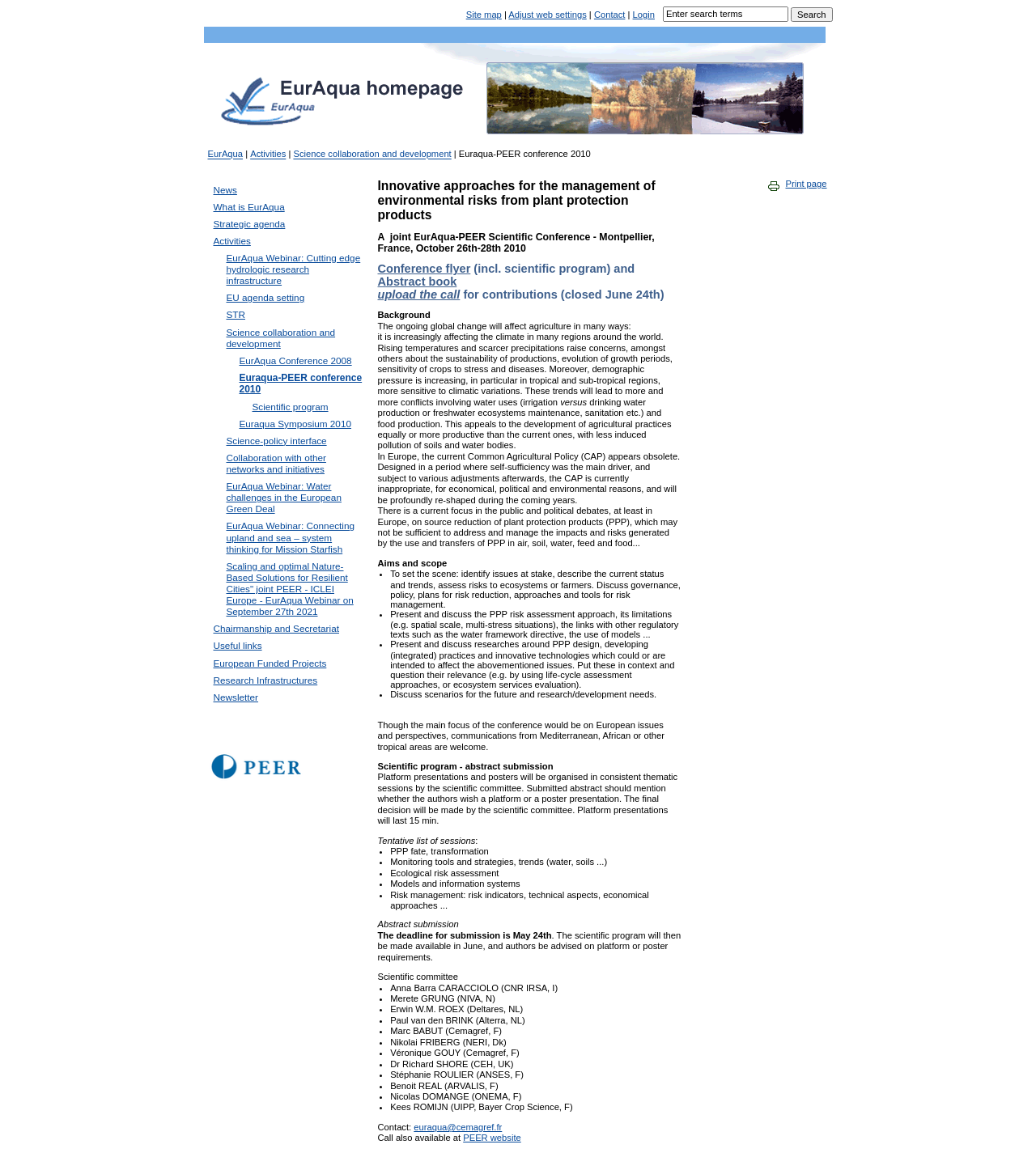What is the name of the webinar mentioned on the webpage?
Please provide a detailed answer to the question.

The name of the webinar can be found in the table layout, specifically in the row with the text 'EurAqua Webinar: Cutting edge hydrologic research infrastructure'. This is likely to be the title of a webinar event organized by EurAqua.